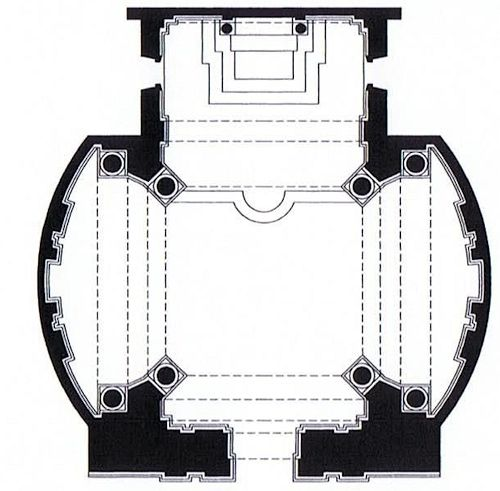What is the focus of the architectural design? Refer to the image and provide a one-word or short phrase answer.

Functional and aesthetic